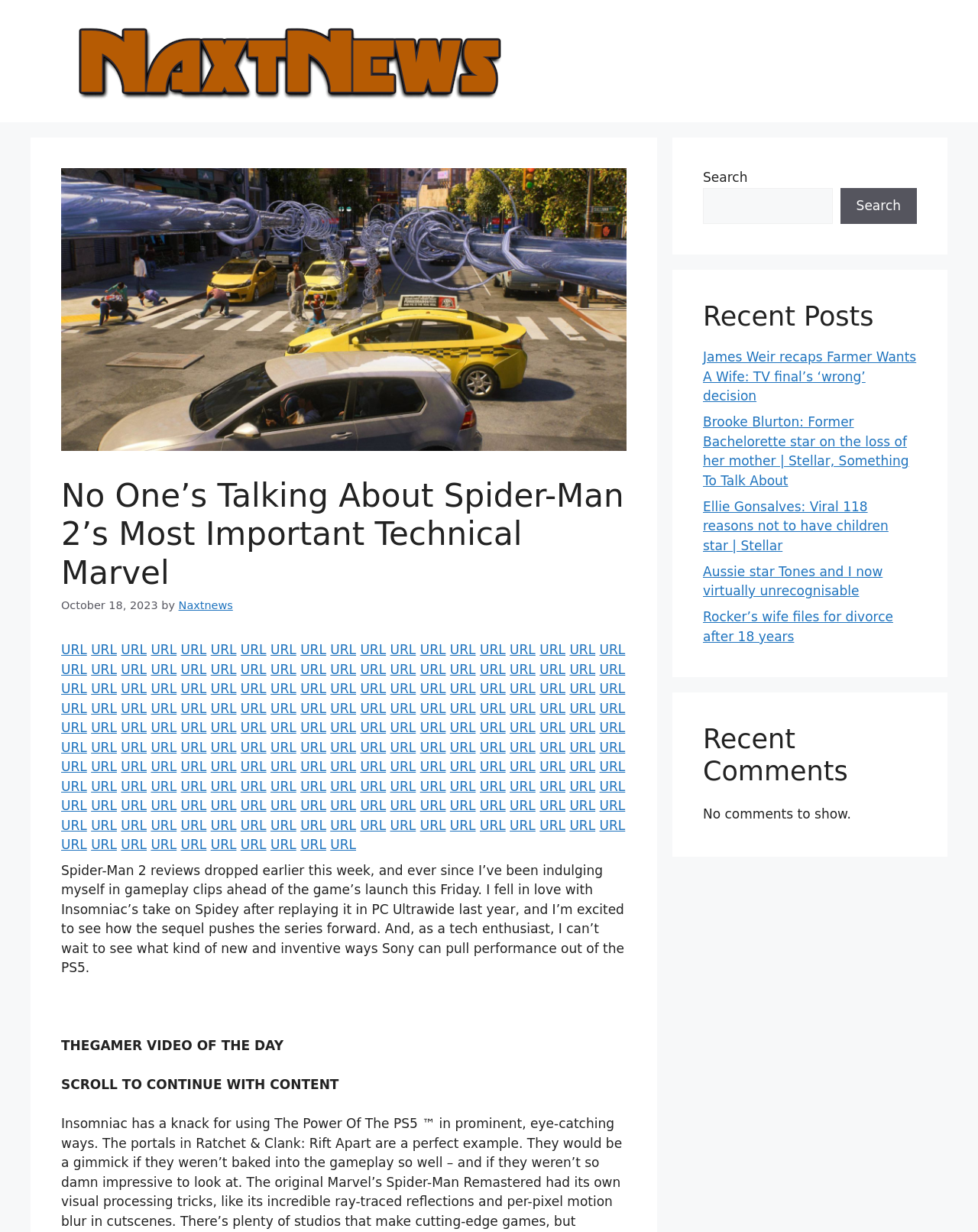Determine the bounding box coordinates of the UI element that matches the following description: "parent_node: Search name="s"". The coordinates should be four float numbers between 0 and 1 in the format [left, top, right, bottom].

[0.719, 0.152, 0.851, 0.182]